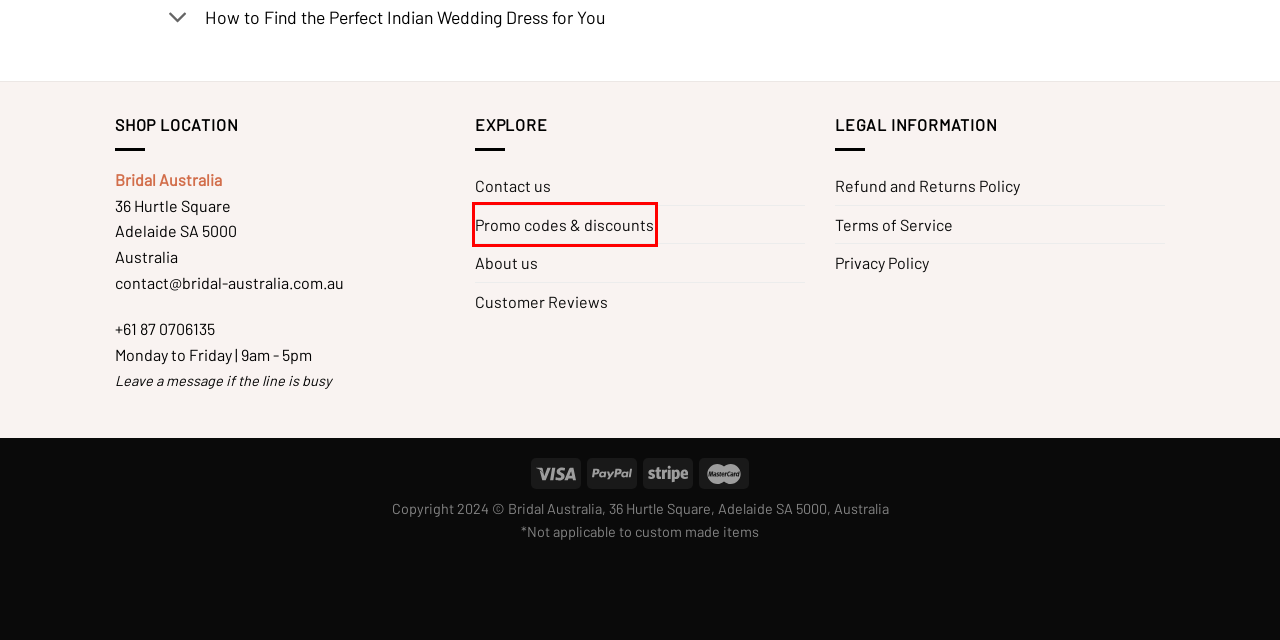Analyze the screenshot of a webpage with a red bounding box and select the webpage description that most accurately describes the new page resulting from clicking the element inside the red box. Here are the candidates:
A. Black And White Wedding Dresses | Bridal Australia ™
B. Refund and Returns Policy | Bridal Australia
C. Ivory Wedding Dresses | Bridal Australia ™
D. Cart | Bridal Australia
E. About us | Bridal Australia
F. Customer Reviews | Bridal Australia
G. Privacy Policy | Bridal Australia
H. My account | Bridal Australia

C